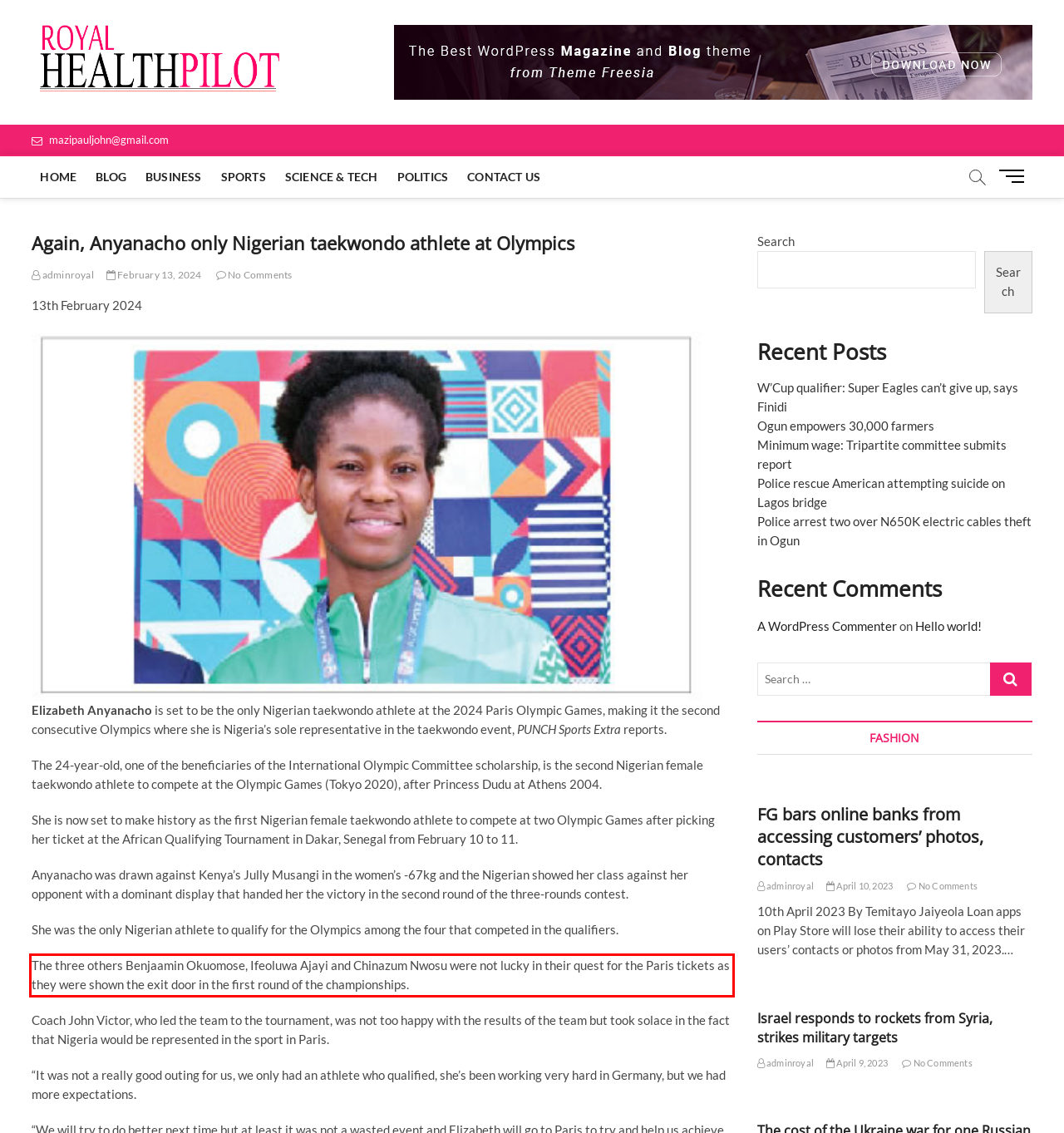You are given a webpage screenshot with a red bounding box around a UI element. Extract and generate the text inside this red bounding box.

The three others Benjaamin Okuomose, Ifeoluwa Ajayi and Chinazum Nwosu were not lucky in their quest for the Paris tickets as they were shown the exit door in the first round of the championships.